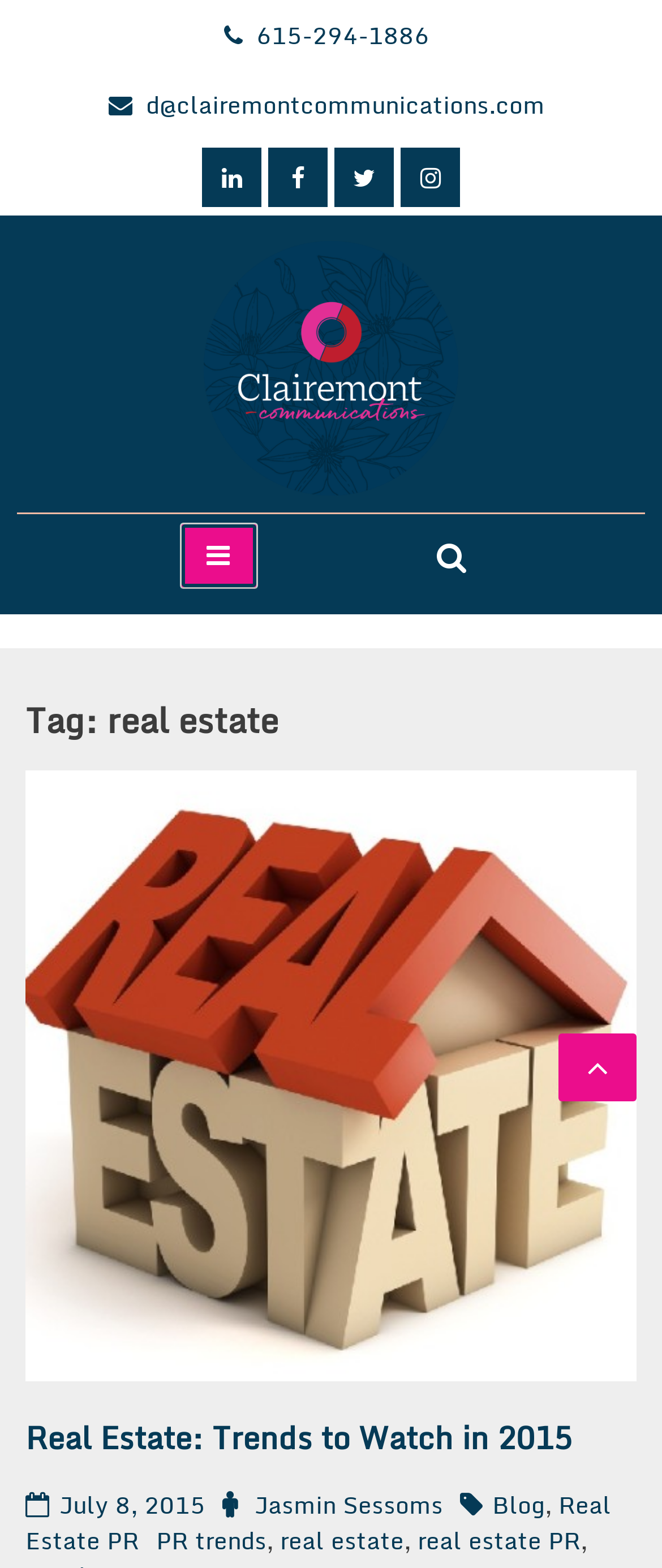Based on the element description: "Blog", identify the UI element and provide its bounding box coordinates. Use four float numbers between 0 and 1, [left, top, right, bottom].

[0.744, 0.947, 0.823, 0.971]